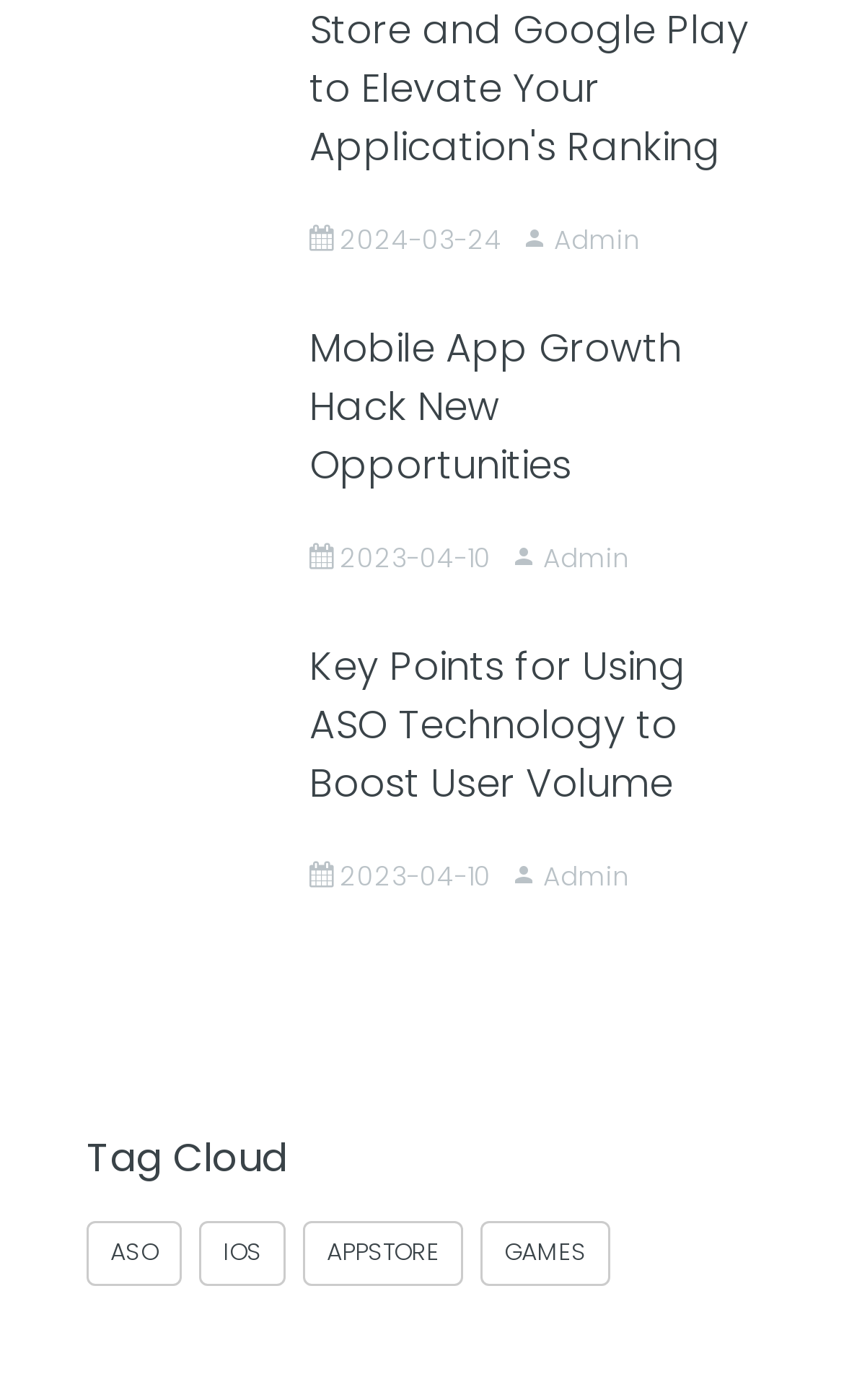Provide a one-word or short-phrase answer to the question:
What is the purpose of the links with calendar icons?

Date navigation